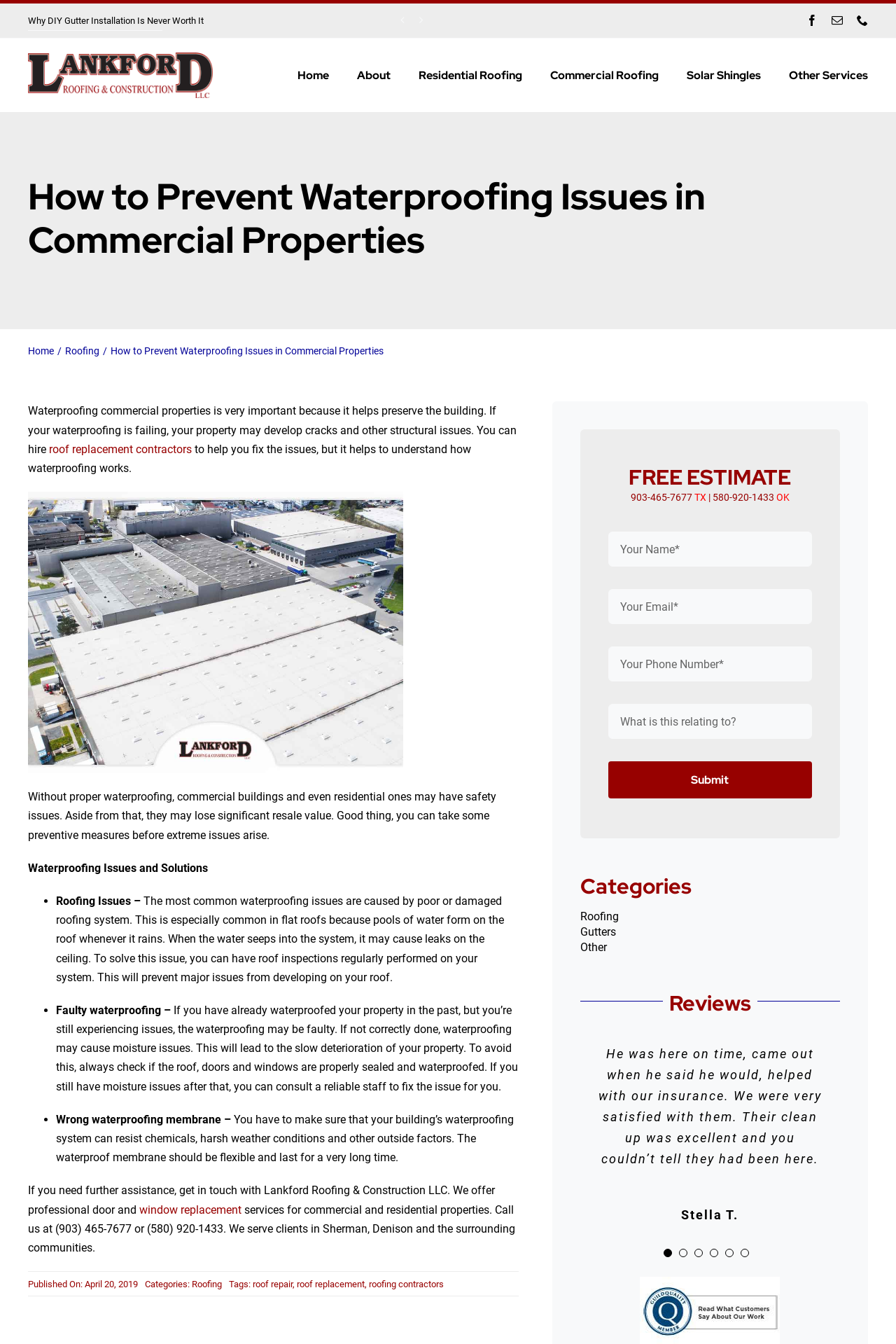Determine the bounding box coordinates of the region I should click to achieve the following instruction: "Click the 'Submit' button". Ensure the bounding box coordinates are four float numbers between 0 and 1, i.e., [left, top, right, bottom].

[0.679, 0.567, 0.906, 0.594]